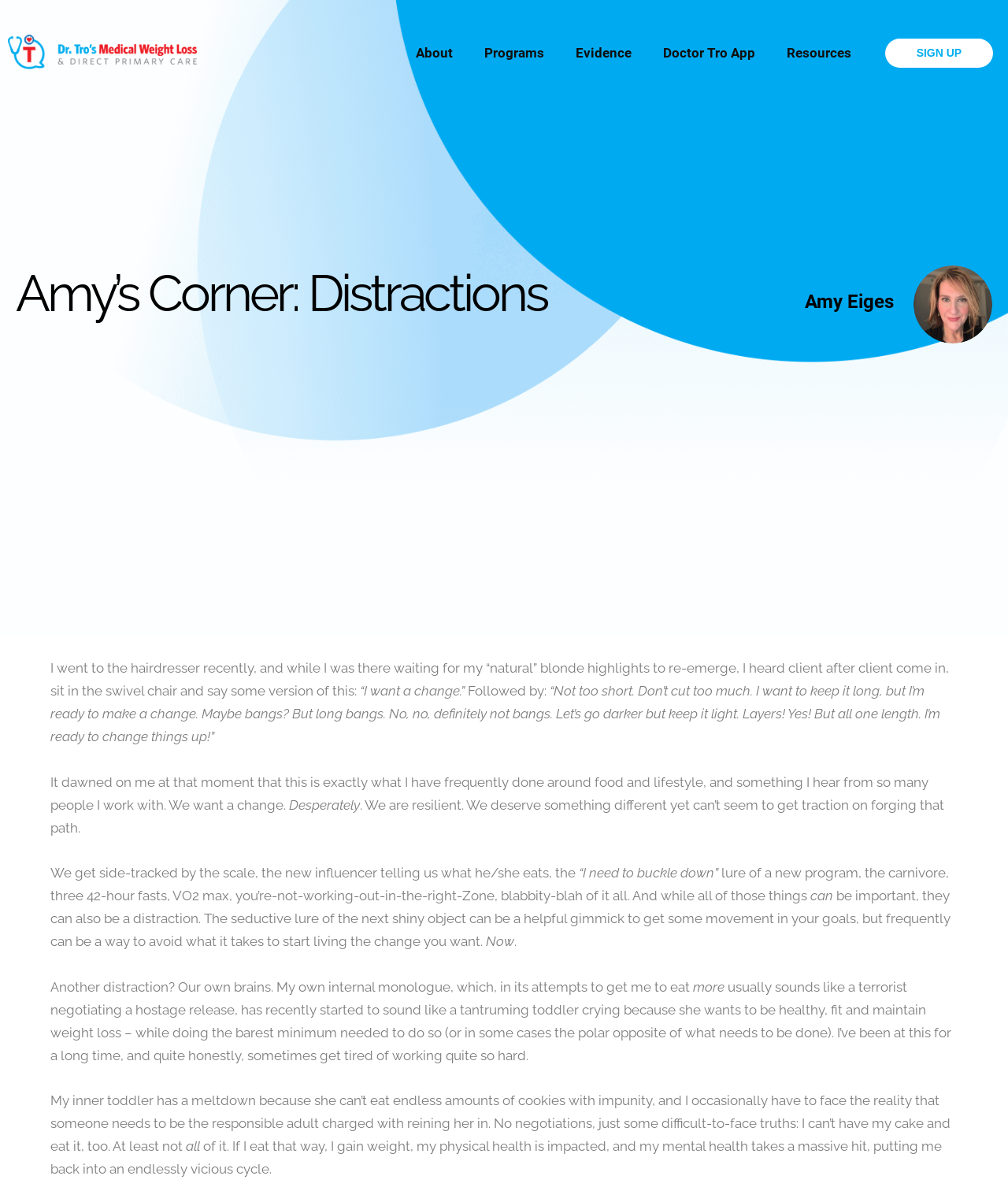What is the tone of the blog post on the webpage?
Deliver a detailed and extensive answer to the question.

The blog post on the webpage is written in a personal tone, with the author sharing their own experiences and thoughts about weight loss and distractions. The post also has a reflective tone, with the author analyzing their own behavior and thoughts.